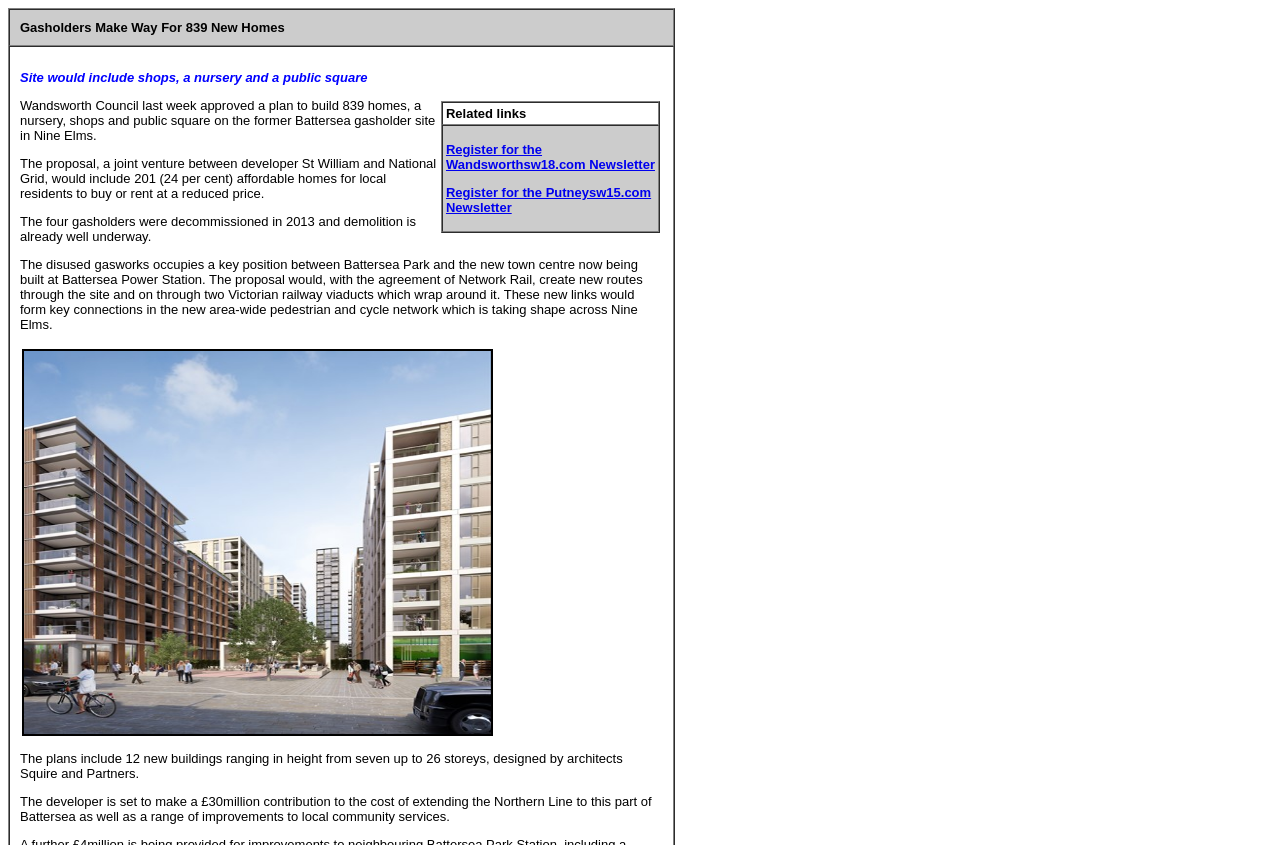Answer the following in one word or a short phrase: 
How much will the developer contribute to the cost of extending the Northern Line?

£30million